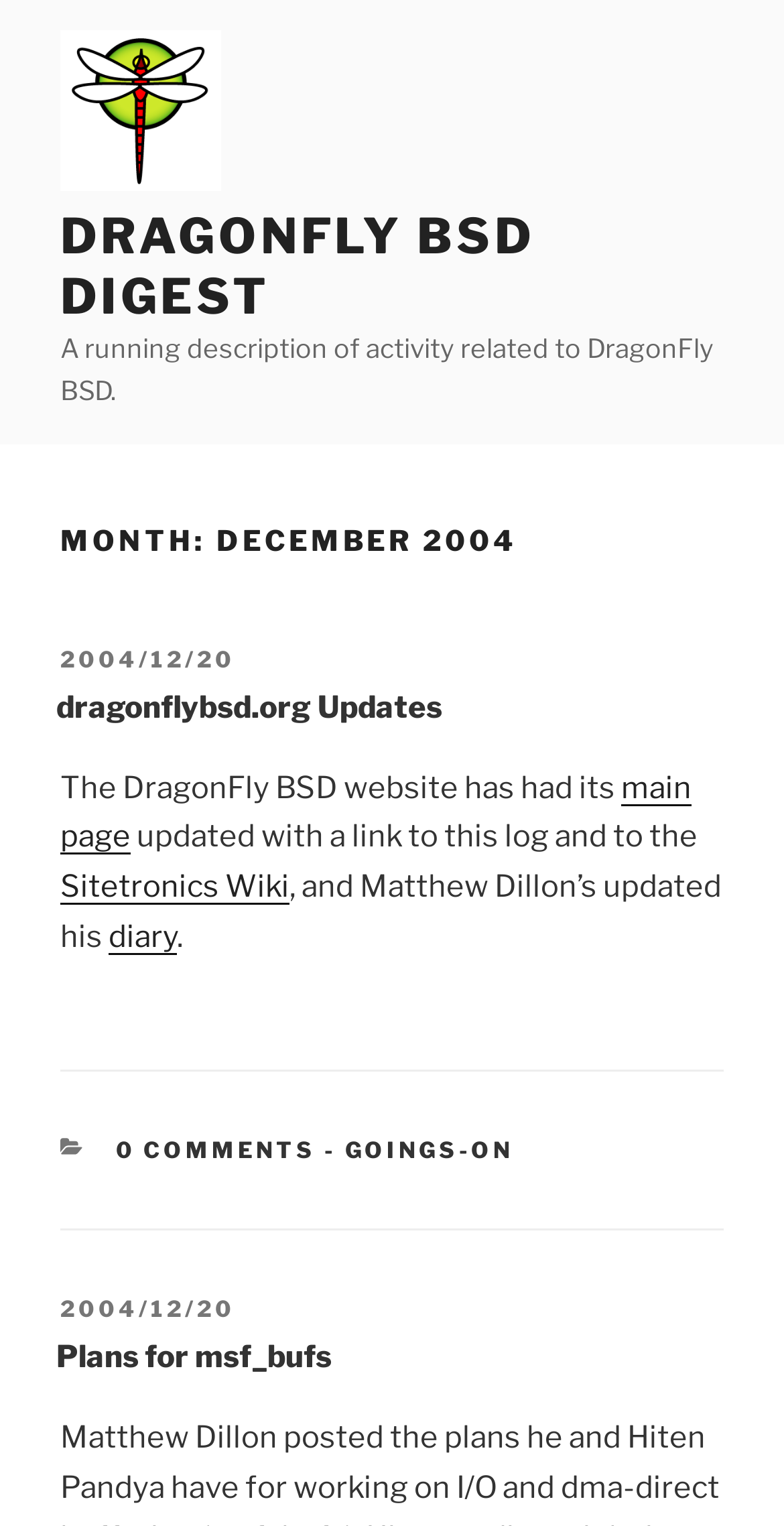Locate the bounding box coordinates of the element you need to click to accomplish the task described by this instruction: "View DragonFly project logo".

[0.077, 0.02, 0.321, 0.136]